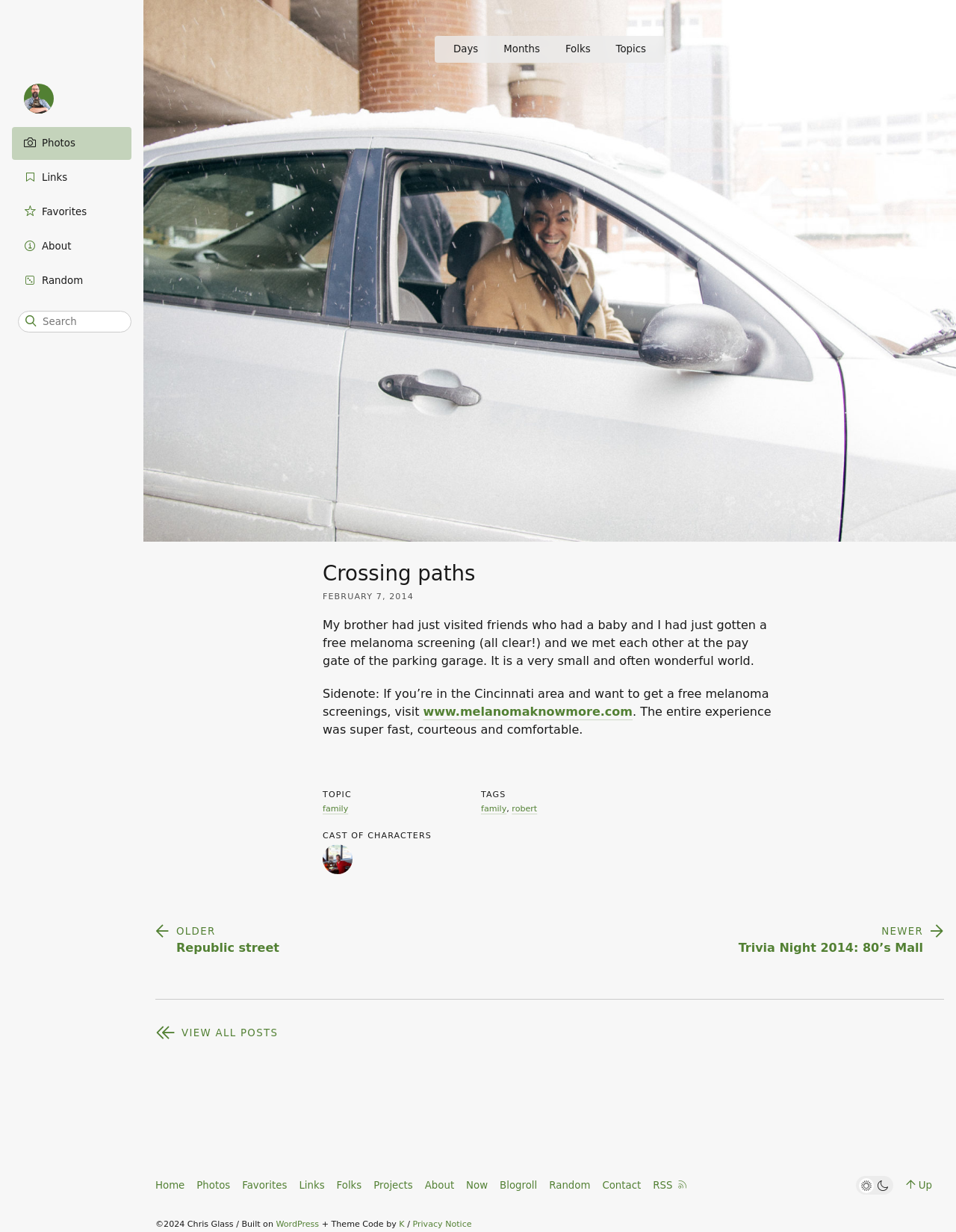What is the date of the article?
Using the screenshot, give a one-word or short phrase answer.

February 7, 2014